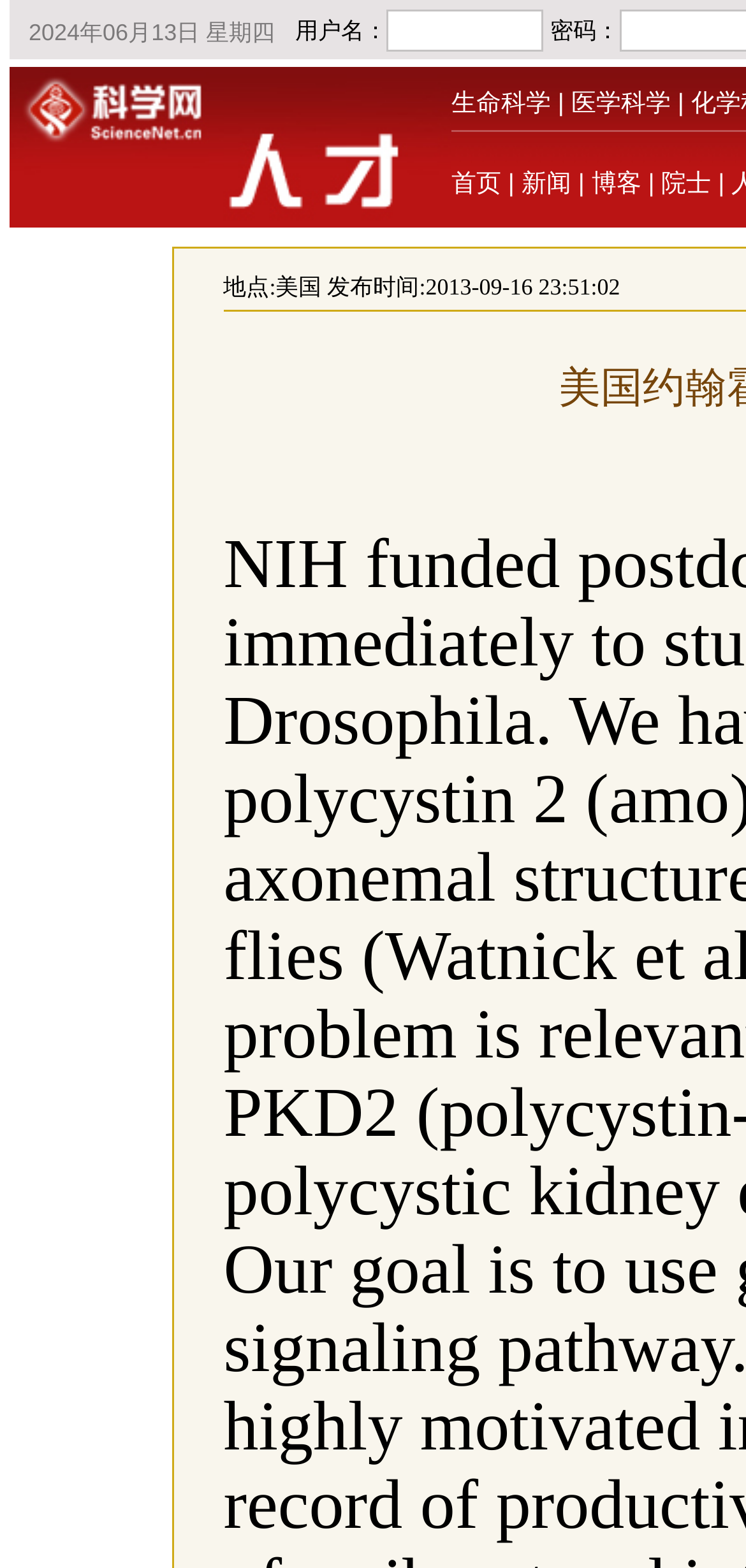How many links are there in the top navigation bar?
Please look at the screenshot and answer using one word or phrase.

5